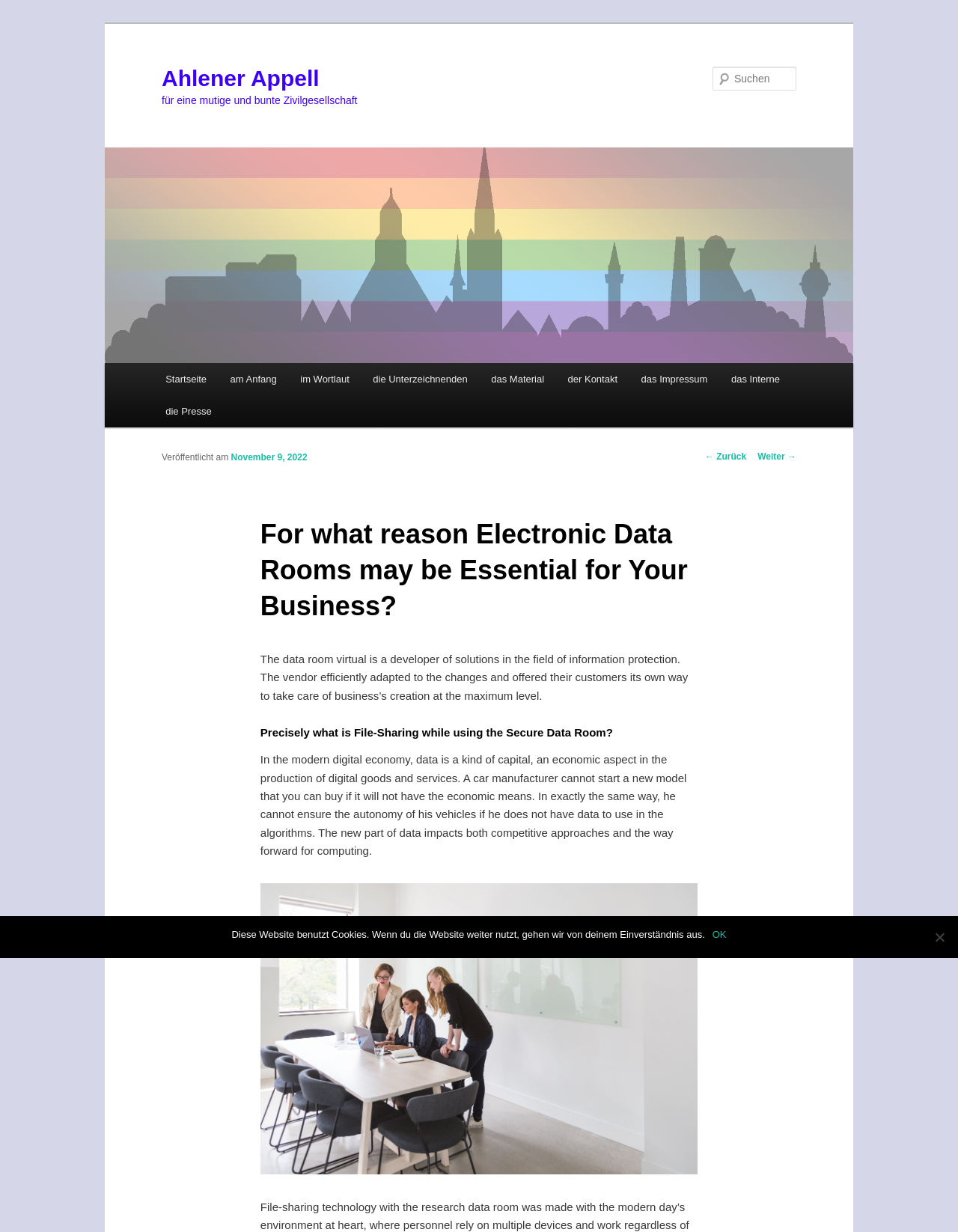What is the purpose of the data room virtual?
Look at the image and respond with a single word or a short phrase.

Information protection